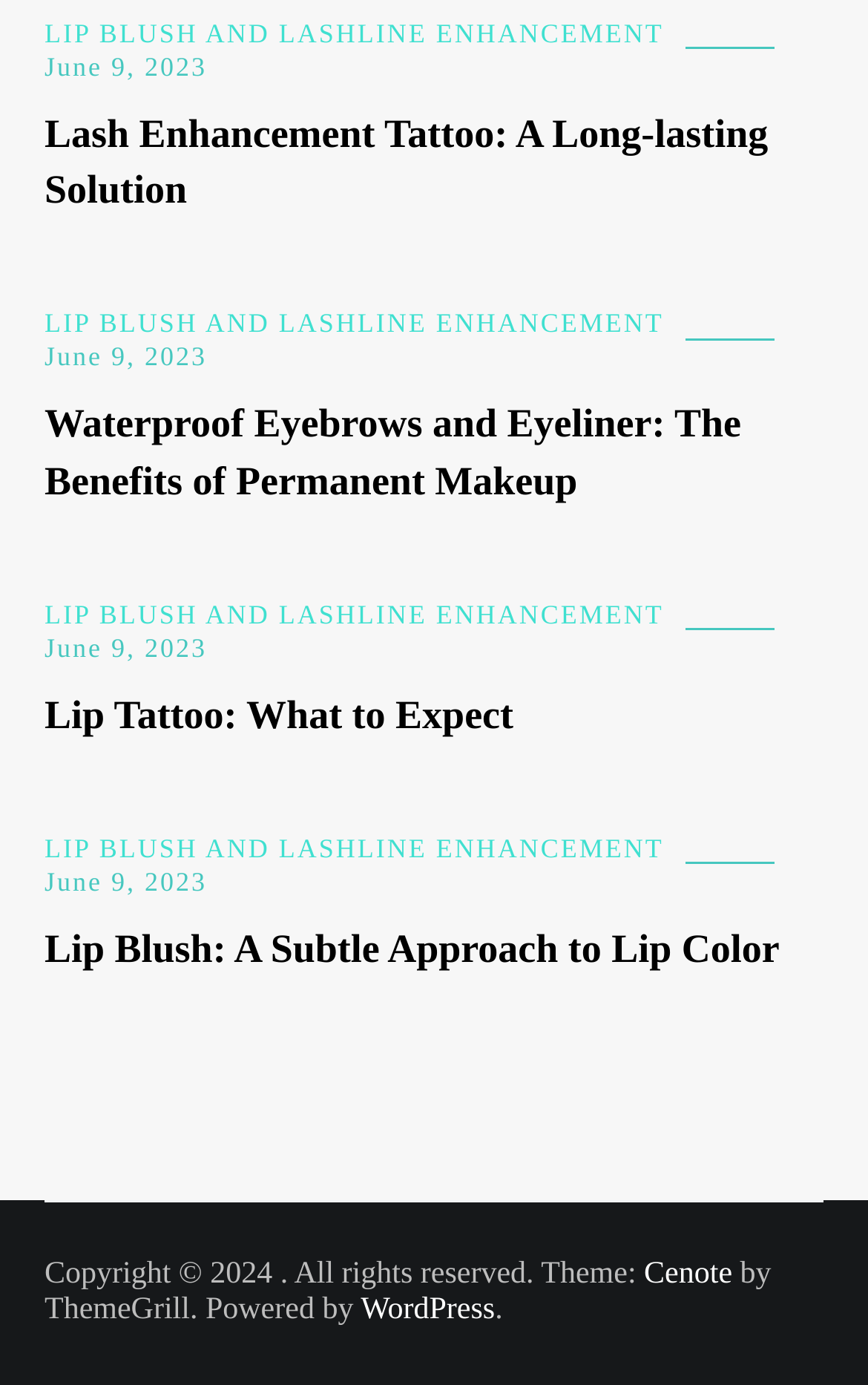Determine the bounding box coordinates of the clickable region to execute the instruction: "View 'Waterproof Eyebrows and Eyeliner: The Benefits of Permanent Makeup'". The coordinates should be four float numbers between 0 and 1, denoted as [left, top, right, bottom].

[0.051, 0.287, 0.949, 0.368]